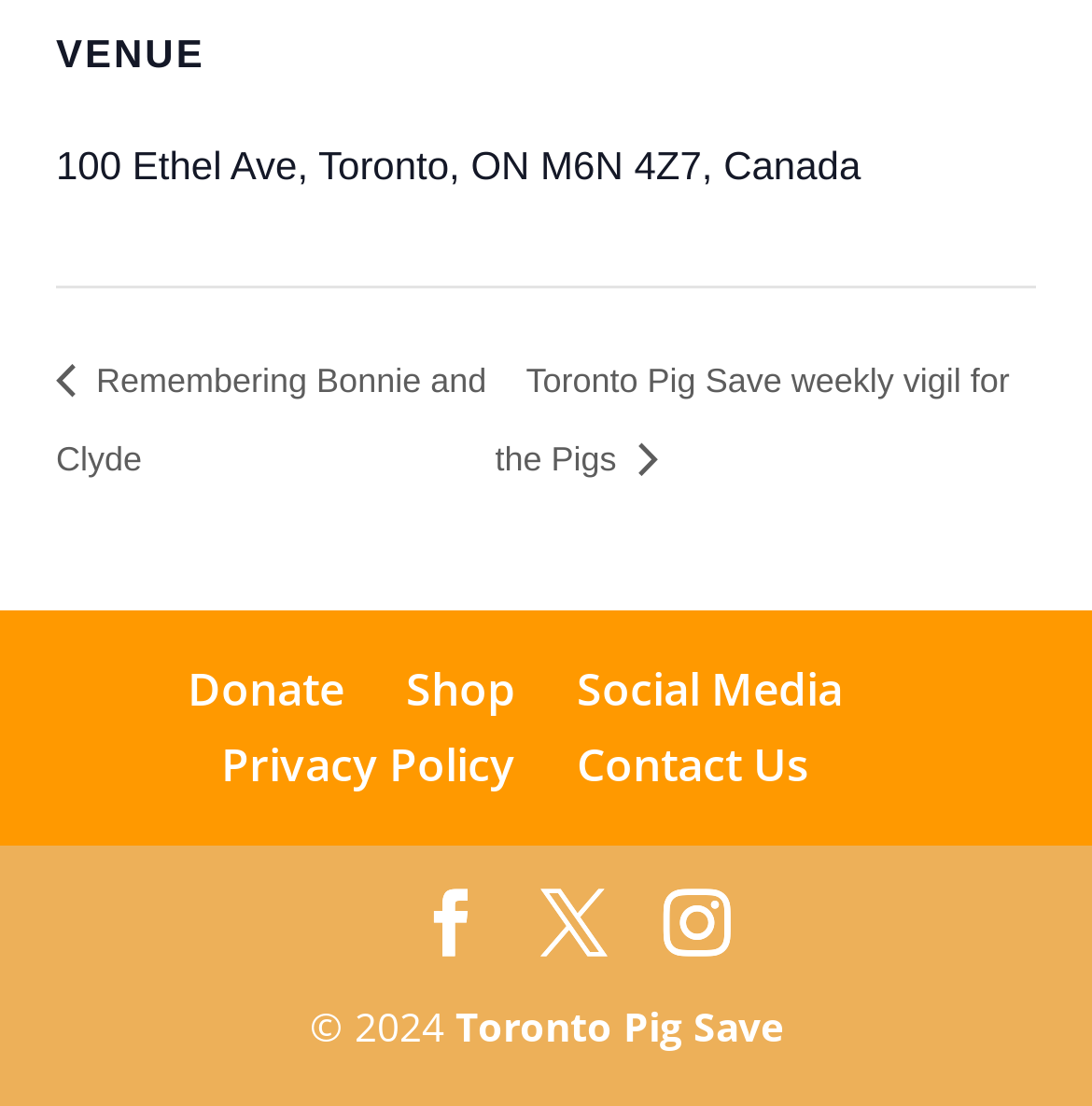Provide the bounding box coordinates of the HTML element this sentence describes: "Donate".

[0.172, 0.594, 0.315, 0.65]